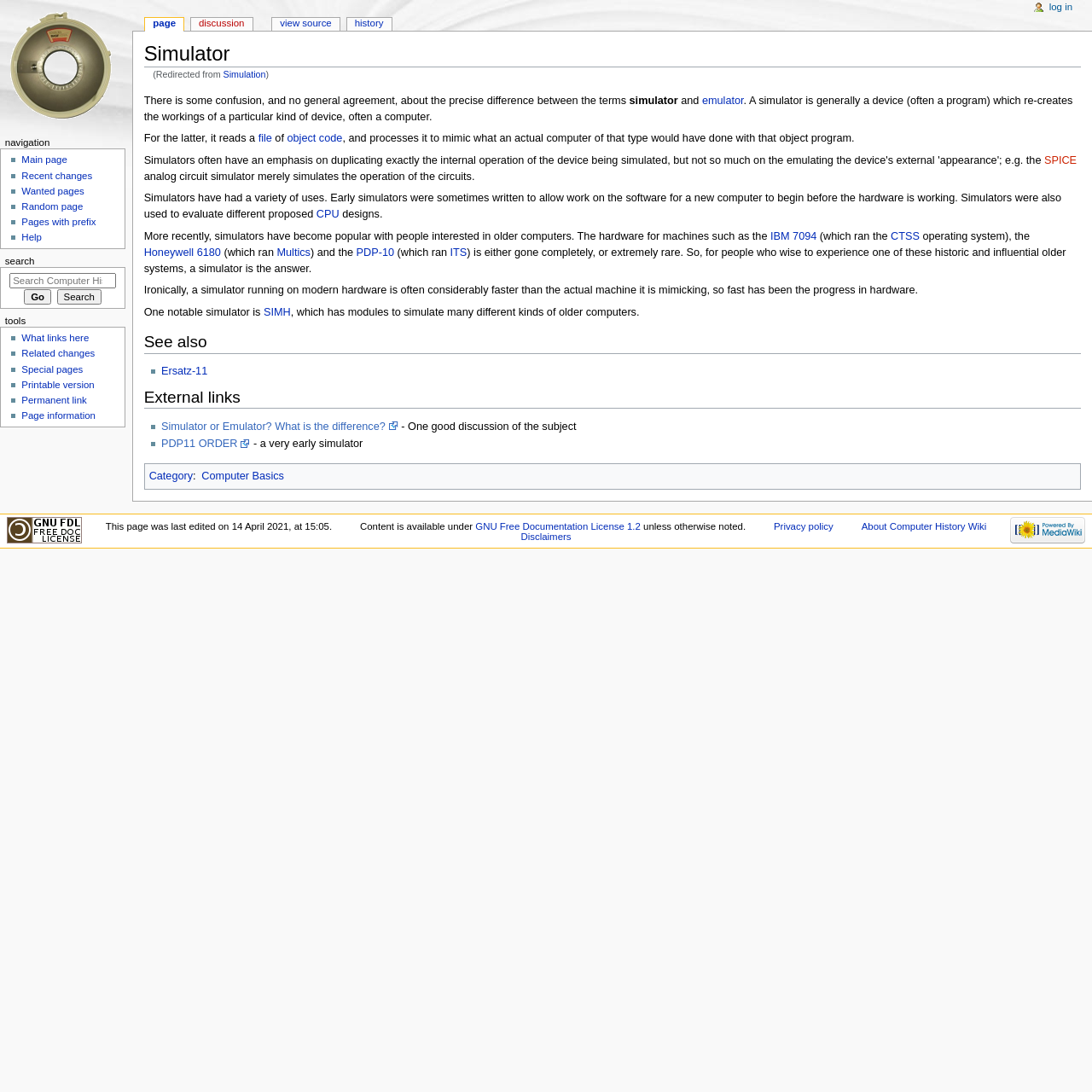Create an in-depth description of the webpage, covering main sections.

The webpage is about simulators, specifically in the context of computer history. At the top, there is a heading "Simulator" followed by a brief description of what a simulator is. Below this, there is a section with links to related topics, including "Simulation" and "Emulator".

The main content of the page is divided into several sections. The first section explains the difference between simulators and emulators, with links to relevant terms like "CPU" and "IBM 7094". The text describes how simulators have been used to evaluate proposed computer designs and to allow work on software to begin before the hardware is available.

The next section discusses the use of simulators for older computers, such as the IBM 7094 and the PDP-10, which are no longer available or are extremely rare. It mentions that simulators running on modern hardware are often faster than the actual machines they are mimicking.

There is also a section about a notable simulator called SIMH, which has modules to simulate many different kinds of older computers.

The page also has a "See also" section with links to related topics, and an "External links" section with links to external resources, including a discussion on the difference between simulators and emulators.

In addition to the main content, the page has a navigation menu at the top with links to the main page, recent changes, and other pages. There is also a search bar at the top right corner of the page, with a "Go" and "Search" button. At the bottom of the page, there are links to the page's history, discussion, and source code.